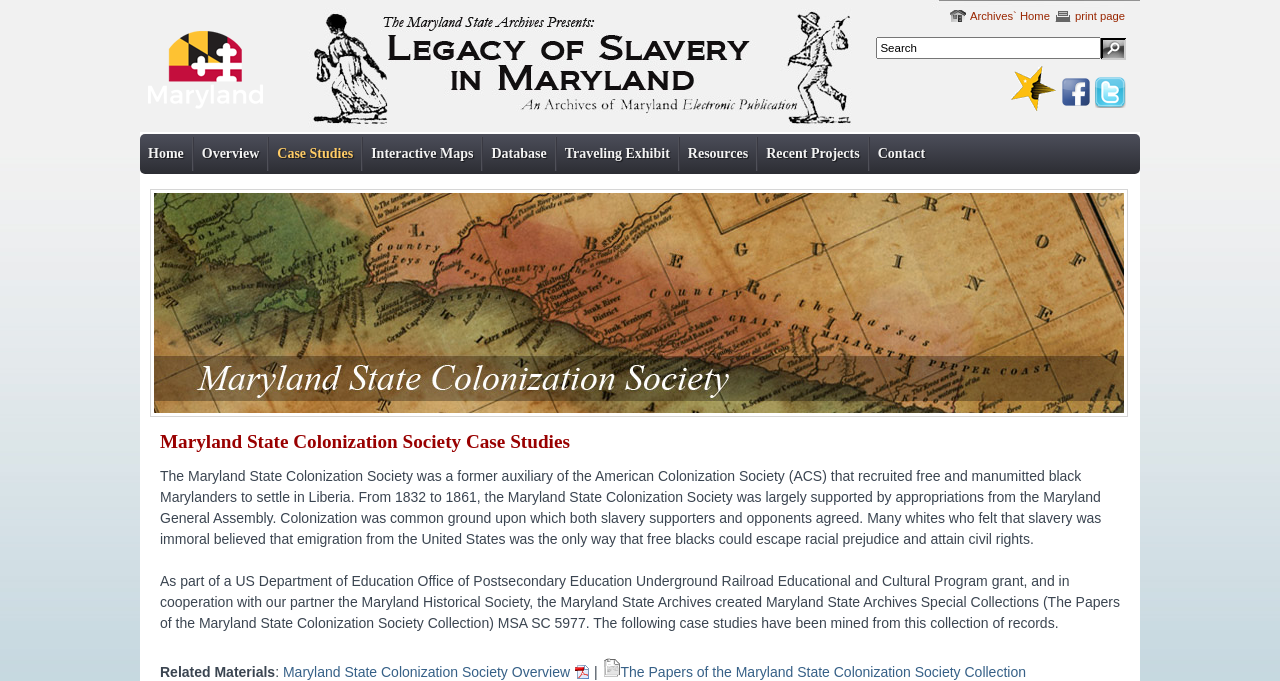What is the topic of the case studies?
Provide an in-depth and detailed explanation in response to the question.

I found the answer by reading the text associated with the heading element 'Maryland State Colonization Society Case Studies'. The text explains that the case studies are about free and manumitted black Marylanders who settled in Liberia.